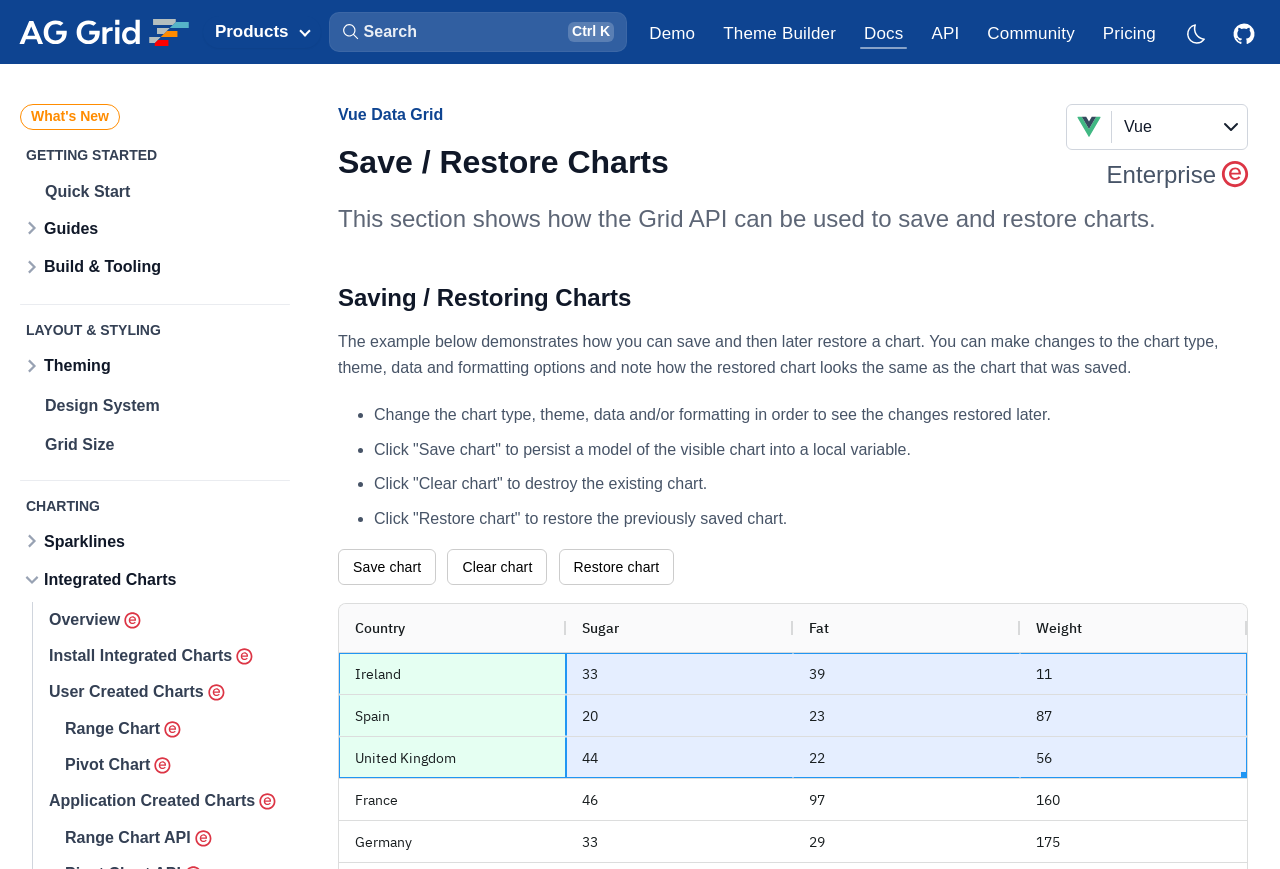Find and provide the bounding box coordinates for the UI element described here: "What's New". The coordinates should be given as four float numbers between 0 and 1: [left, top, right, bottom].

[0.016, 0.12, 0.094, 0.149]